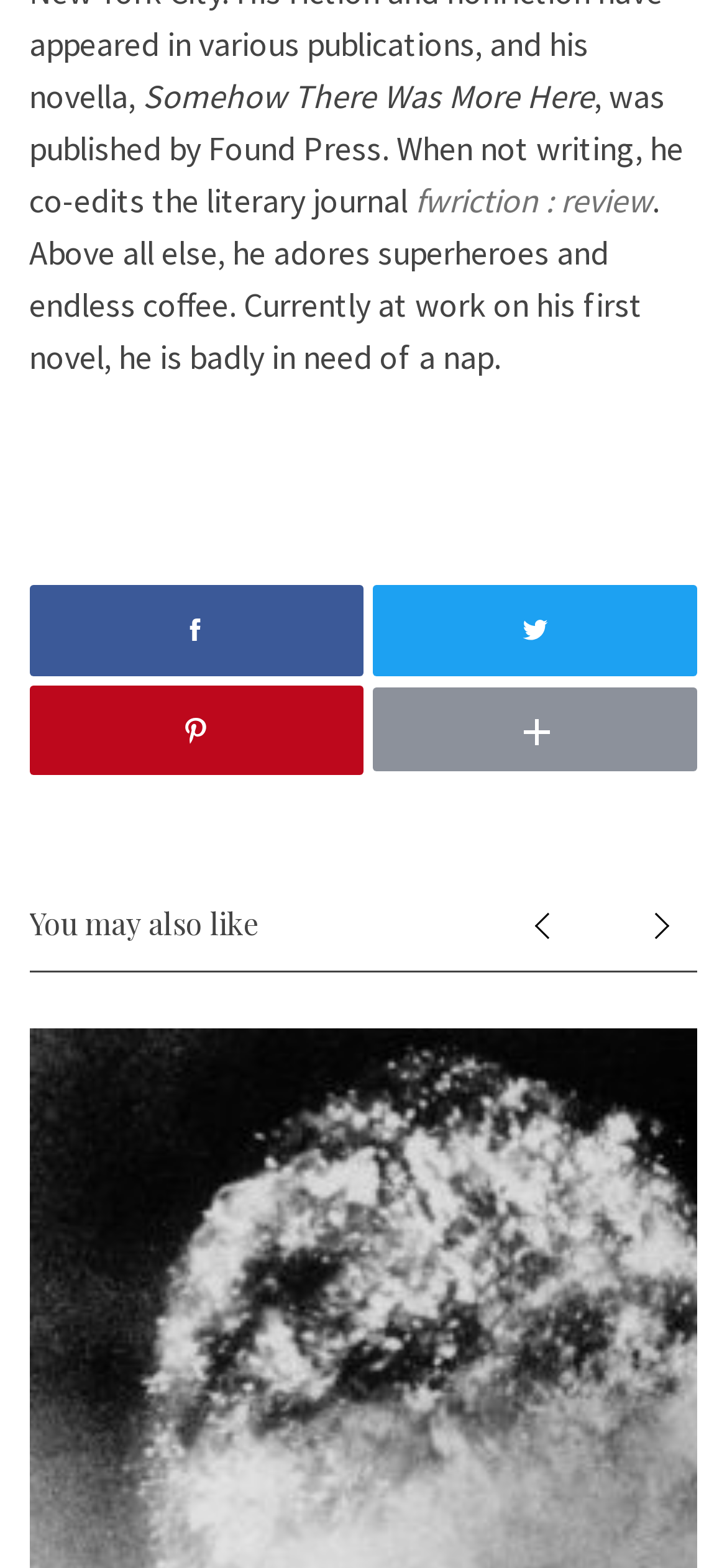Given the element description, predict the bounding box coordinates in the format (top-left x, top-left y, bottom-right x, bottom-right y), using floating point numbers between 0 and 1: Twitter

[0.513, 0.373, 0.96, 0.431]